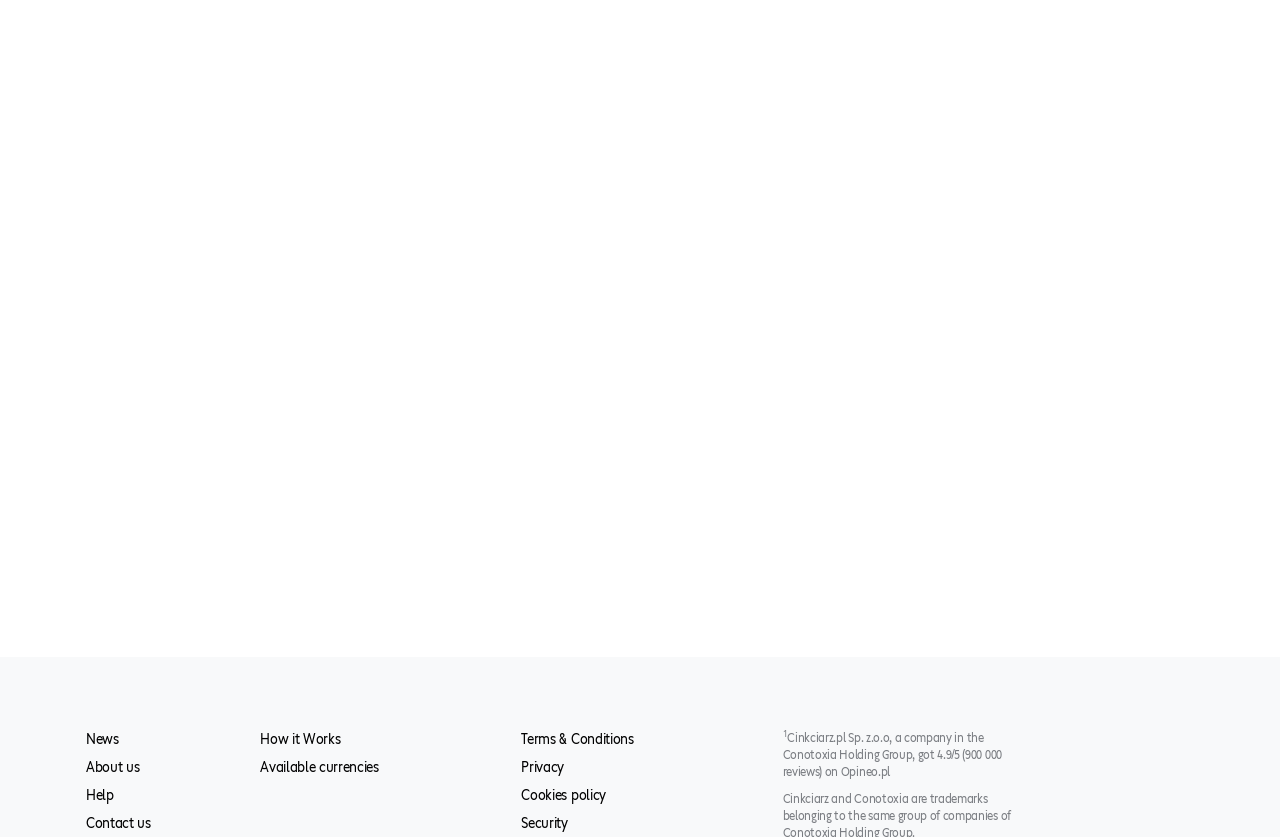Please identify the bounding box coordinates of the clickable region that I should interact with to perform the following instruction: "Click on the 'About us' link". The coordinates should be expressed as four float numbers between 0 and 1, i.e., [left, top, right, bottom].

[0.067, 0.906, 0.109, 0.926]